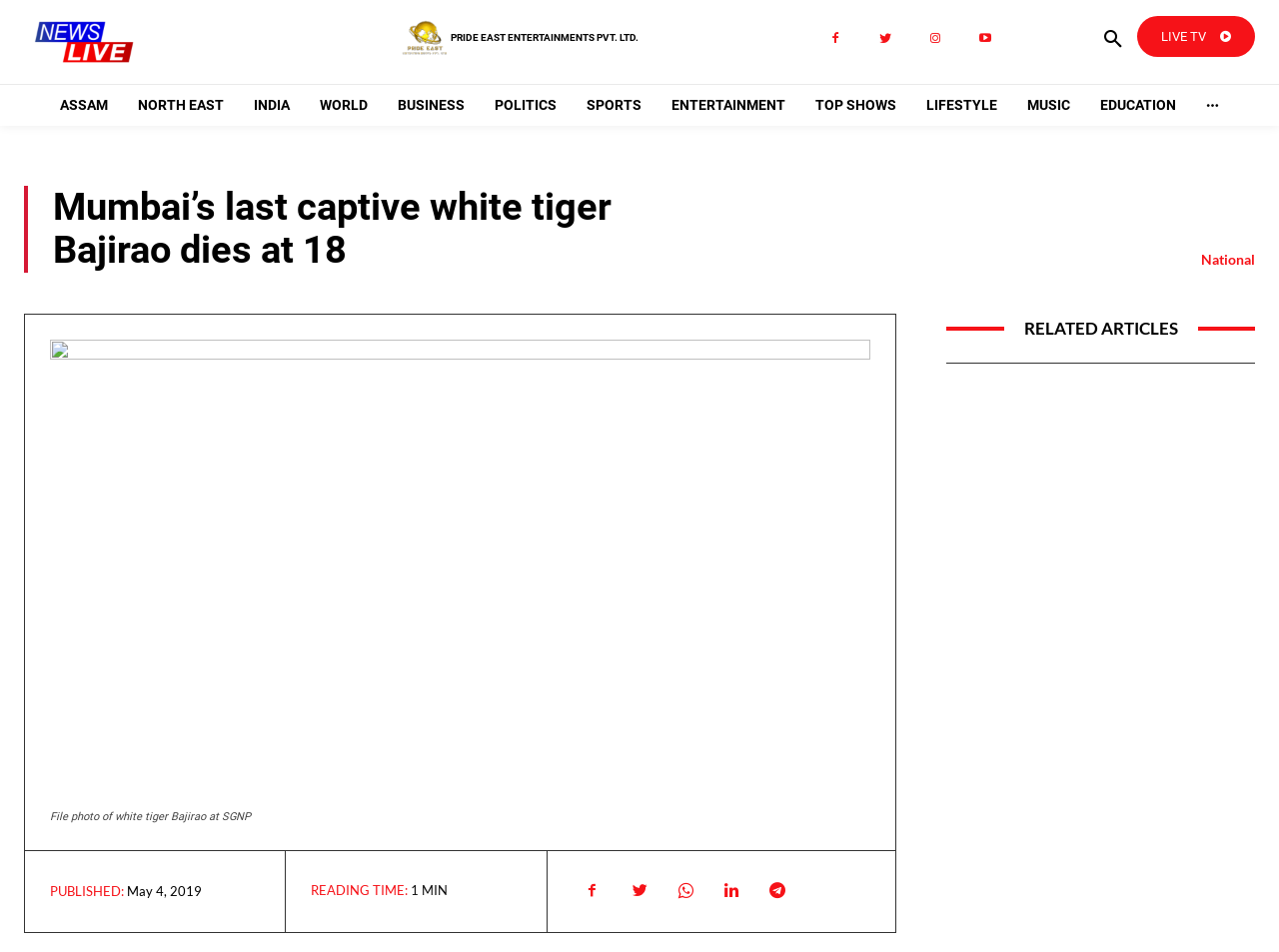Answer succinctly with a single word or phrase:
What is the name of the white tiger?

Bajirao